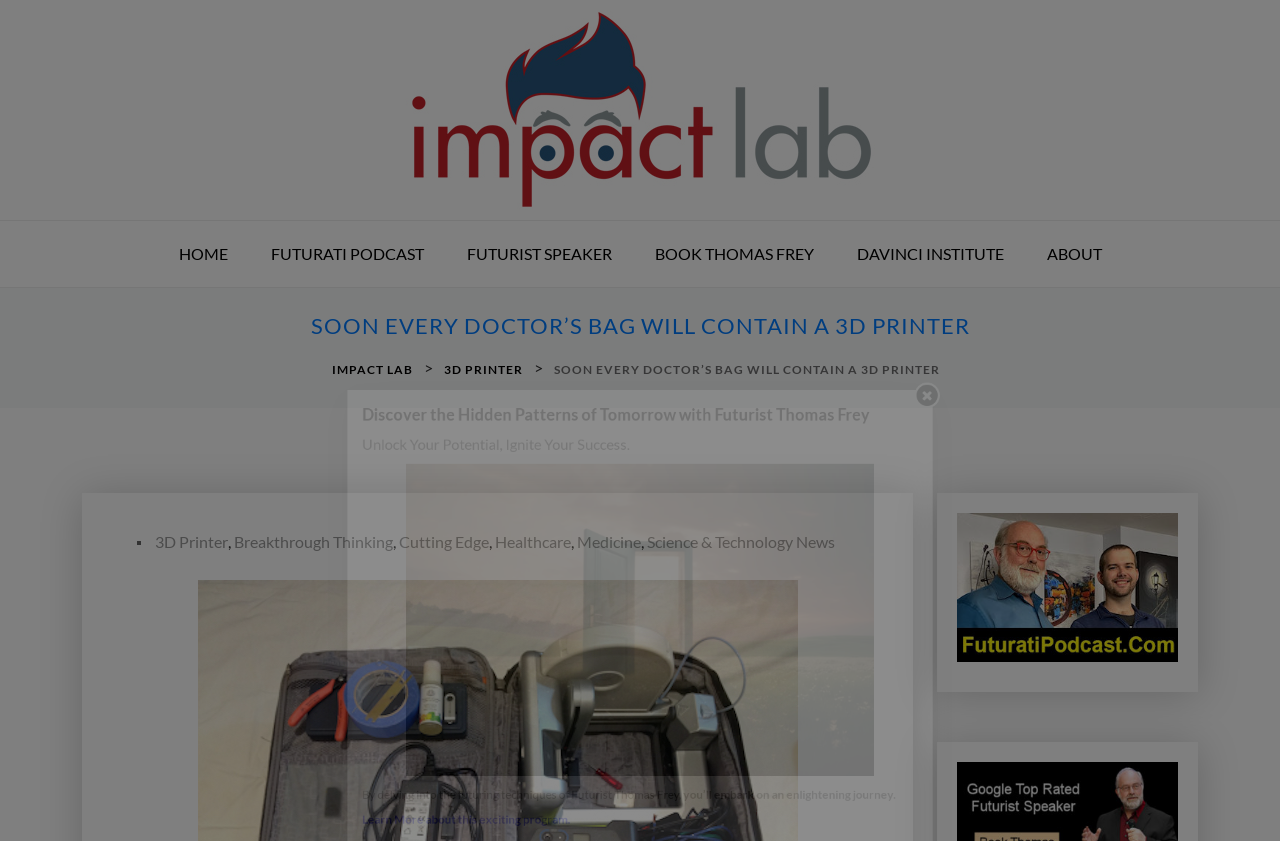Respond to the following query with just one word or a short phrase: 
What is the tagline of the website?

Unlock Your Potential, Ignite Your Success.